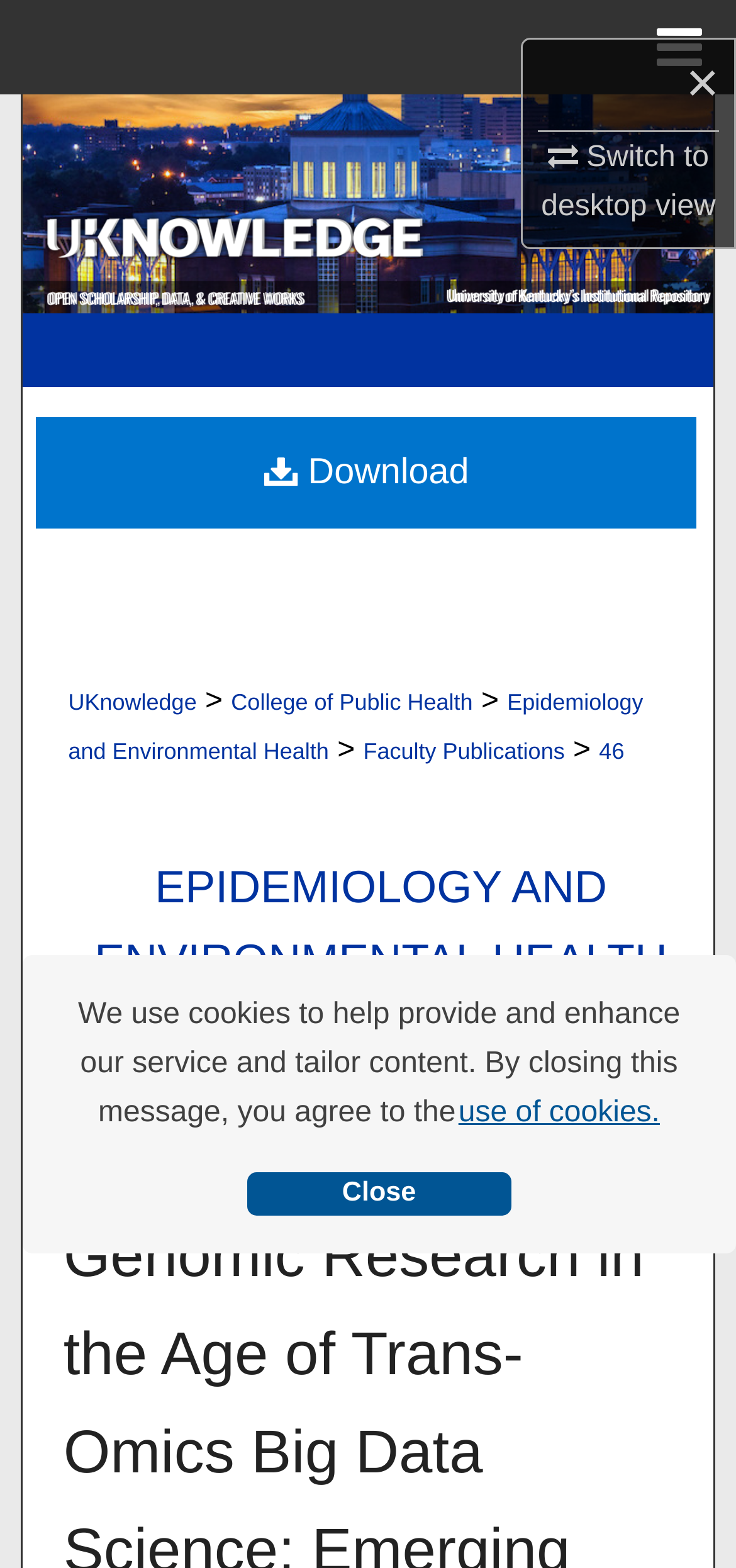What is the main title displayed on this webpage?

Advancing Stroke Genomic Research in the Age of Trans-Omics Big Data Science: Emerging Priorities and Opportunities